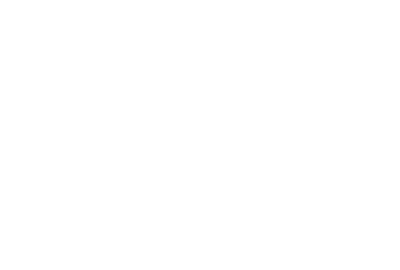Generate a detailed caption for the image.

The image captures a scene from an outdoor hiking experience, specifically highlighting the theme of building confidence among beginner hikers. It suggests a journey through nature, likely along the Appalachian Trail, which is known for its scenic beauty and challenging terrain. This moment reflects the spirit of exploration and personal growth that comes with outdoor adventures, ideal for those just starting out in hiking. The accompanying text emphasizes the importance of gradually increasing hiking skills and enjoying the journey in a supportive environment. Overall, the image and its context illustrate a welcoming invitation to embrace the outdoors and gain confidence in hiking abilities.